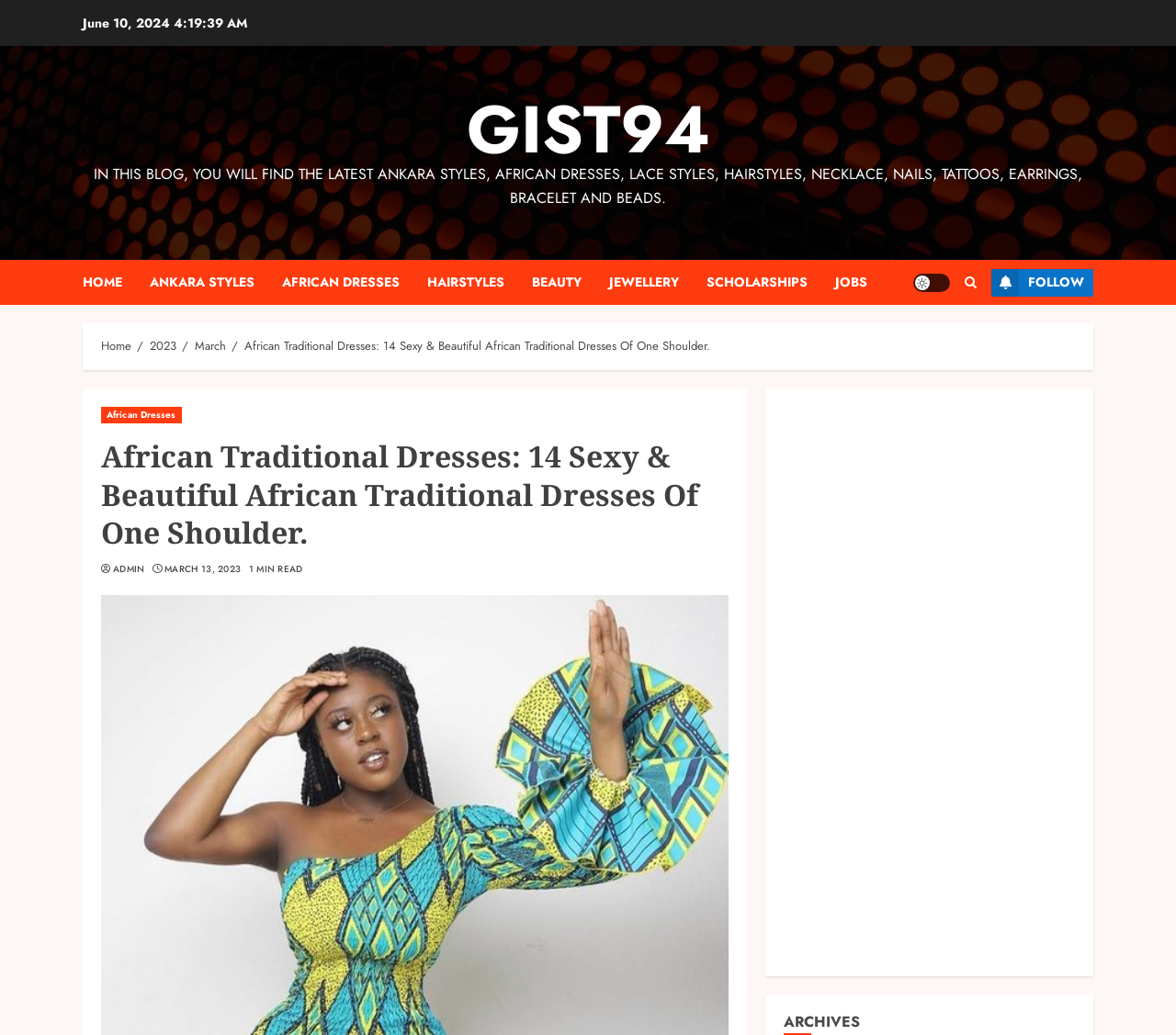Determine the bounding box coordinates for the area you should click to complete the following instruction: "follow the website".

[0.843, 0.26, 0.93, 0.286]